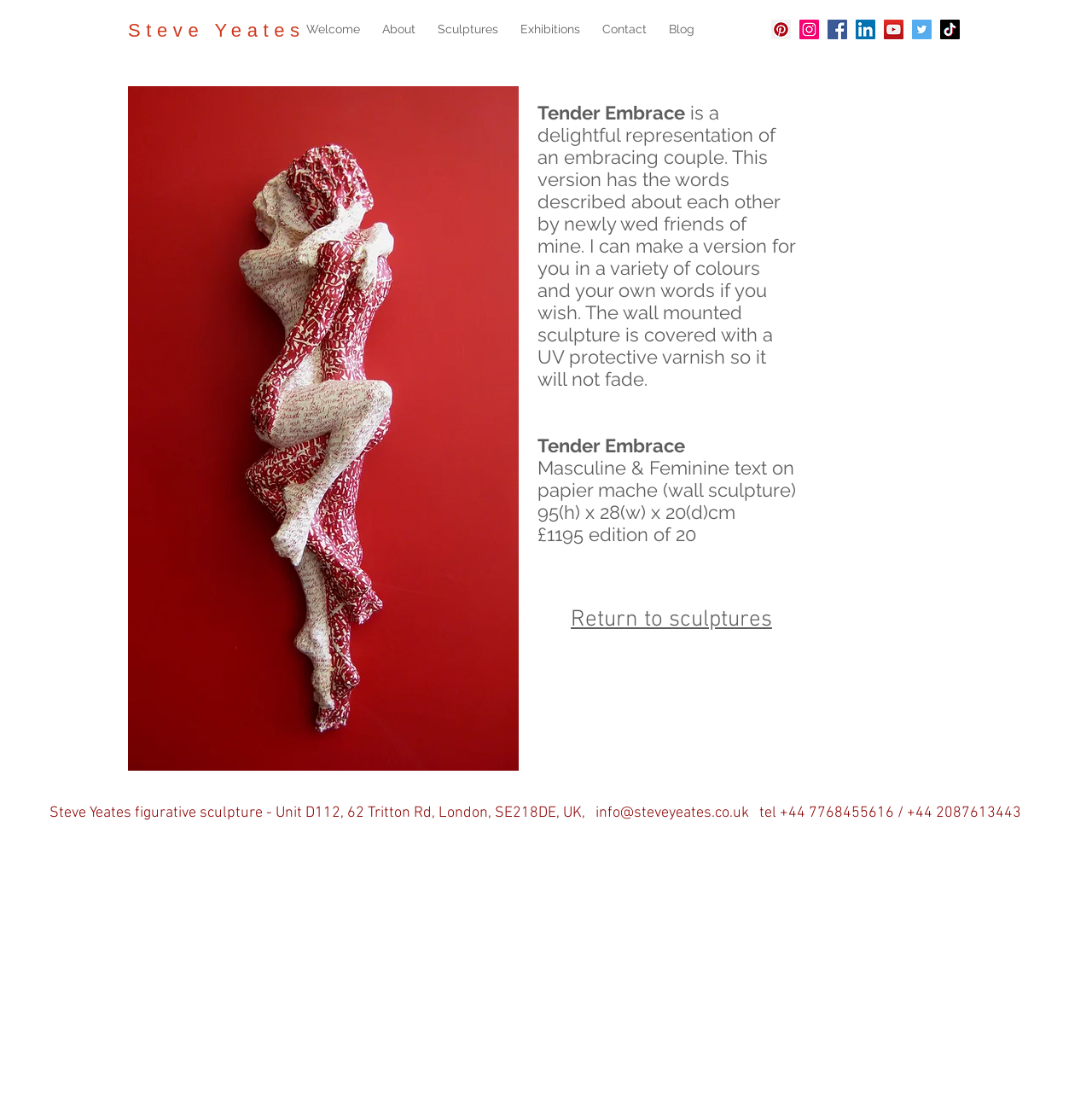Please find the bounding box coordinates of the element that needs to be clicked to perform the following instruction: "Visit the 'About' page". The bounding box coordinates should be four float numbers between 0 and 1, represented as [left, top, right, bottom].

[0.34, 0.016, 0.39, 0.037]